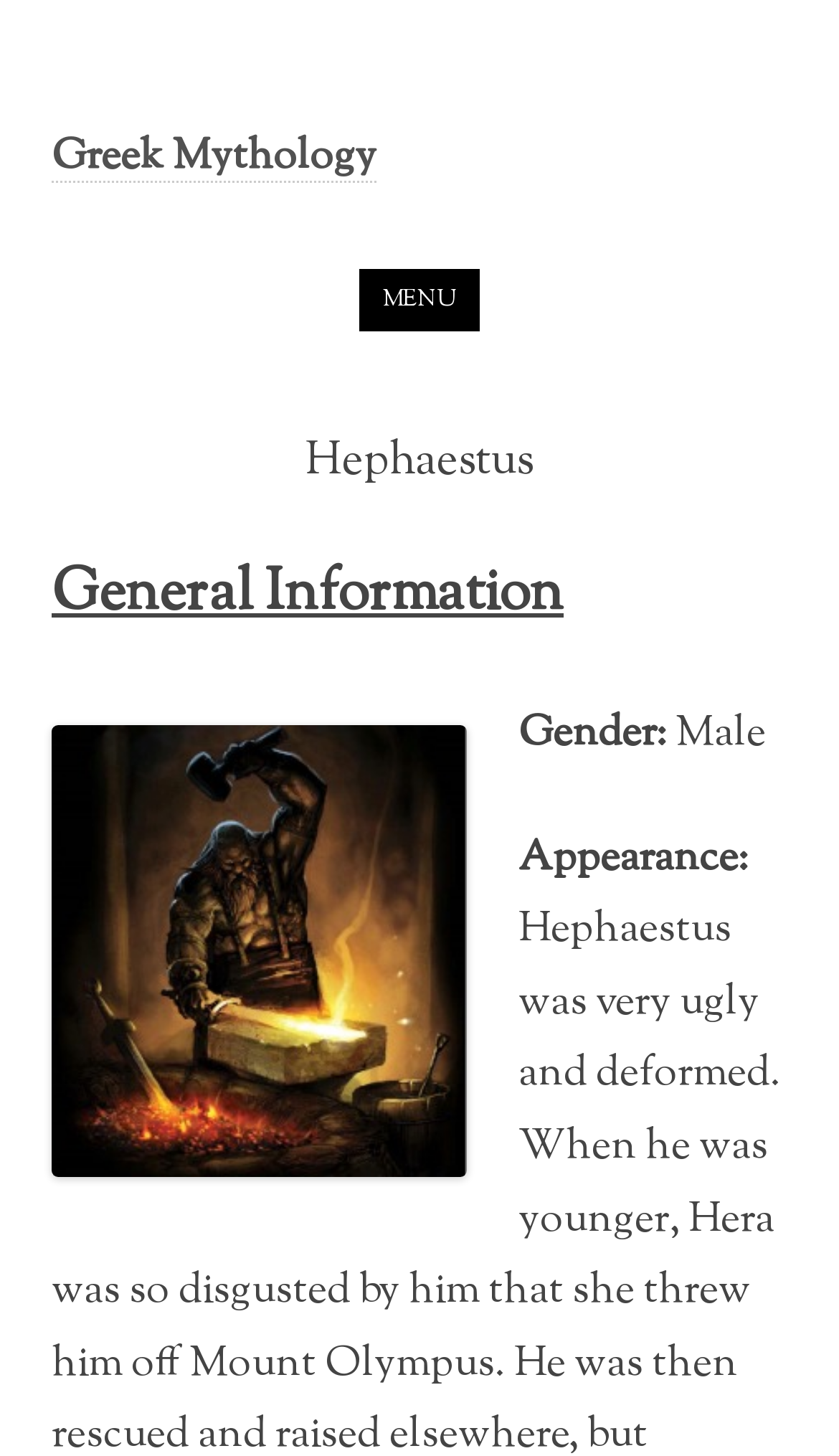Determine the bounding box for the described HTML element: "Greek Mythology". Ensure the coordinates are four float numbers between 0 and 1 in the format [left, top, right, bottom].

[0.062, 0.095, 0.449, 0.125]